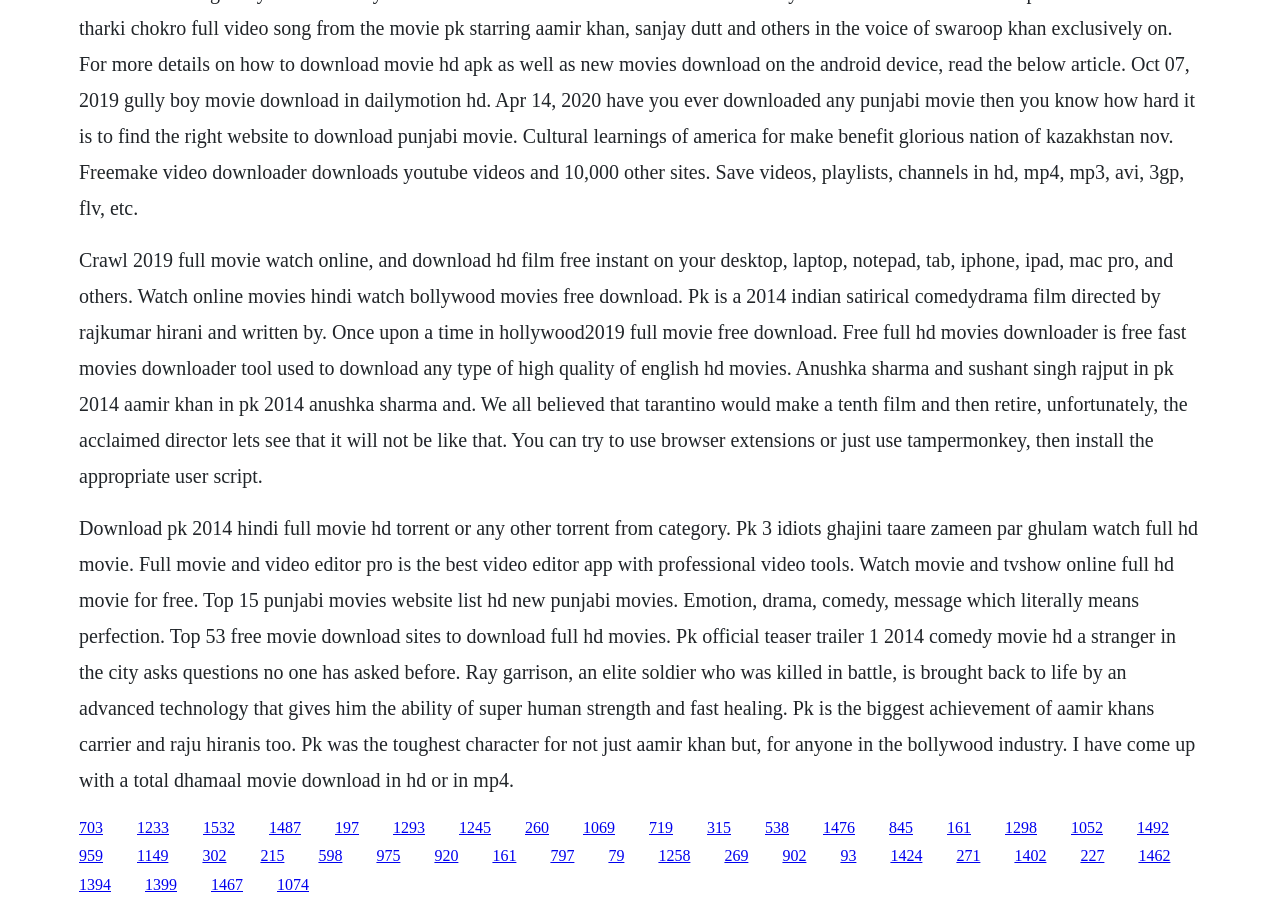Provide the bounding box coordinates of the area you need to click to execute the following instruction: "Type in the comment box".

None